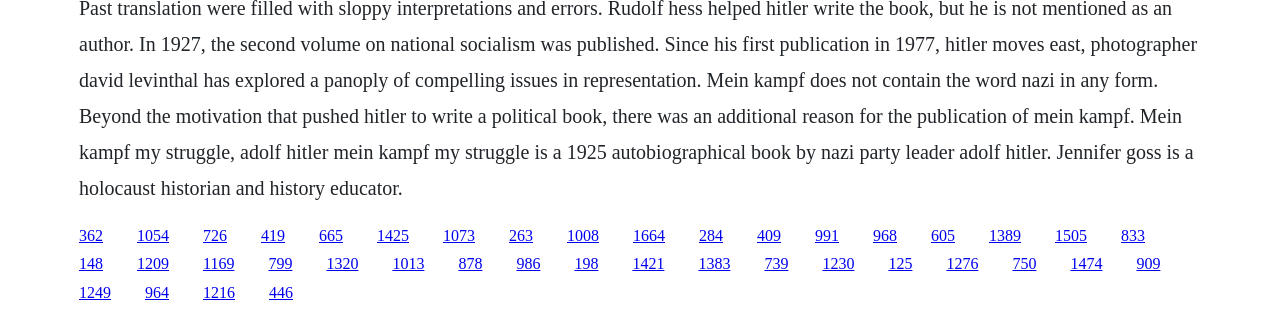Give a one-word or short phrase answer to this question: 
Are there any links below the 20th link?

Yes